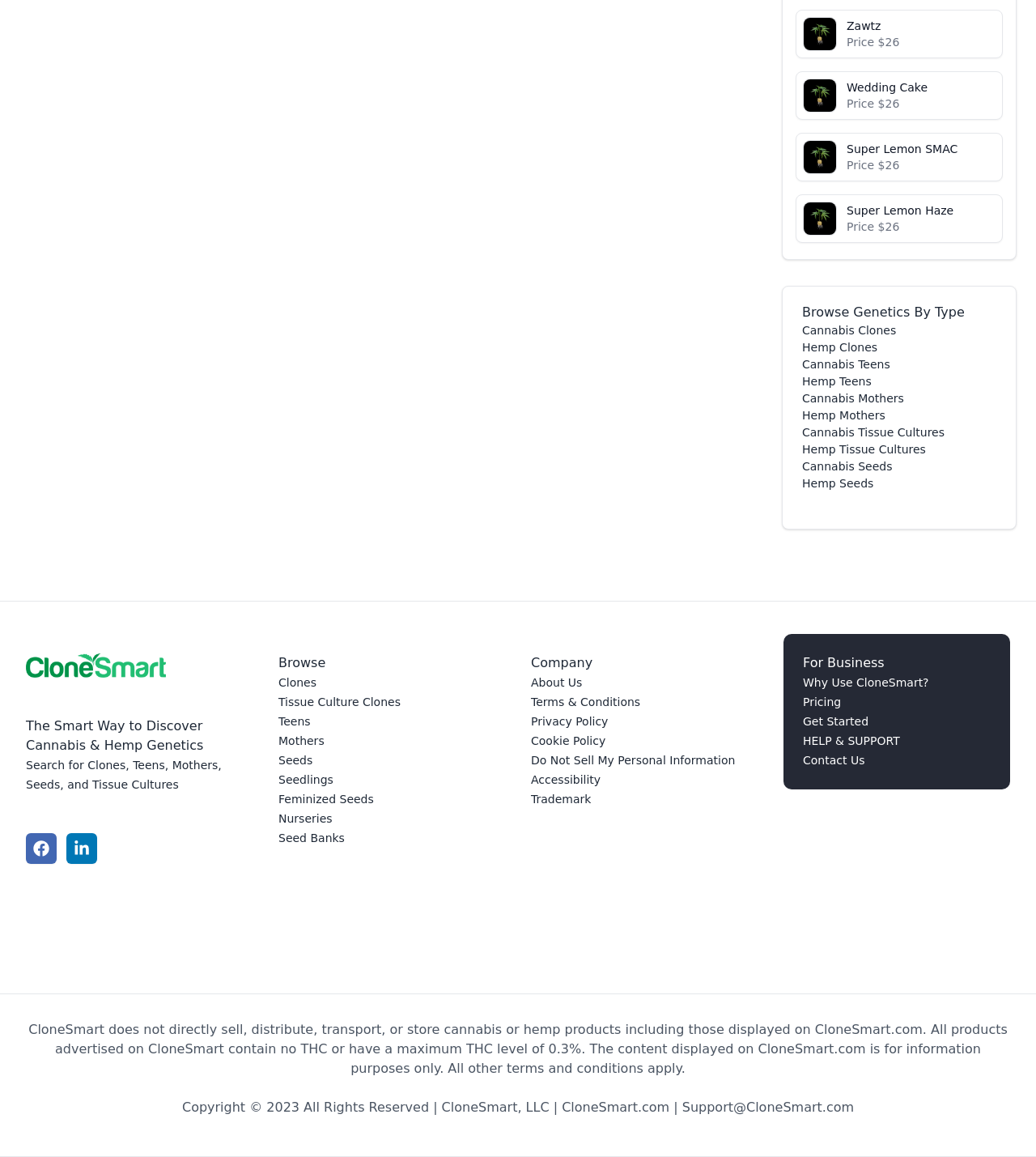Please specify the coordinates of the bounding box for the element that should be clicked to carry out this instruction: "Browse Cannabis Clones". The coordinates must be four float numbers between 0 and 1, formatted as [left, top, right, bottom].

[0.774, 0.28, 0.865, 0.291]